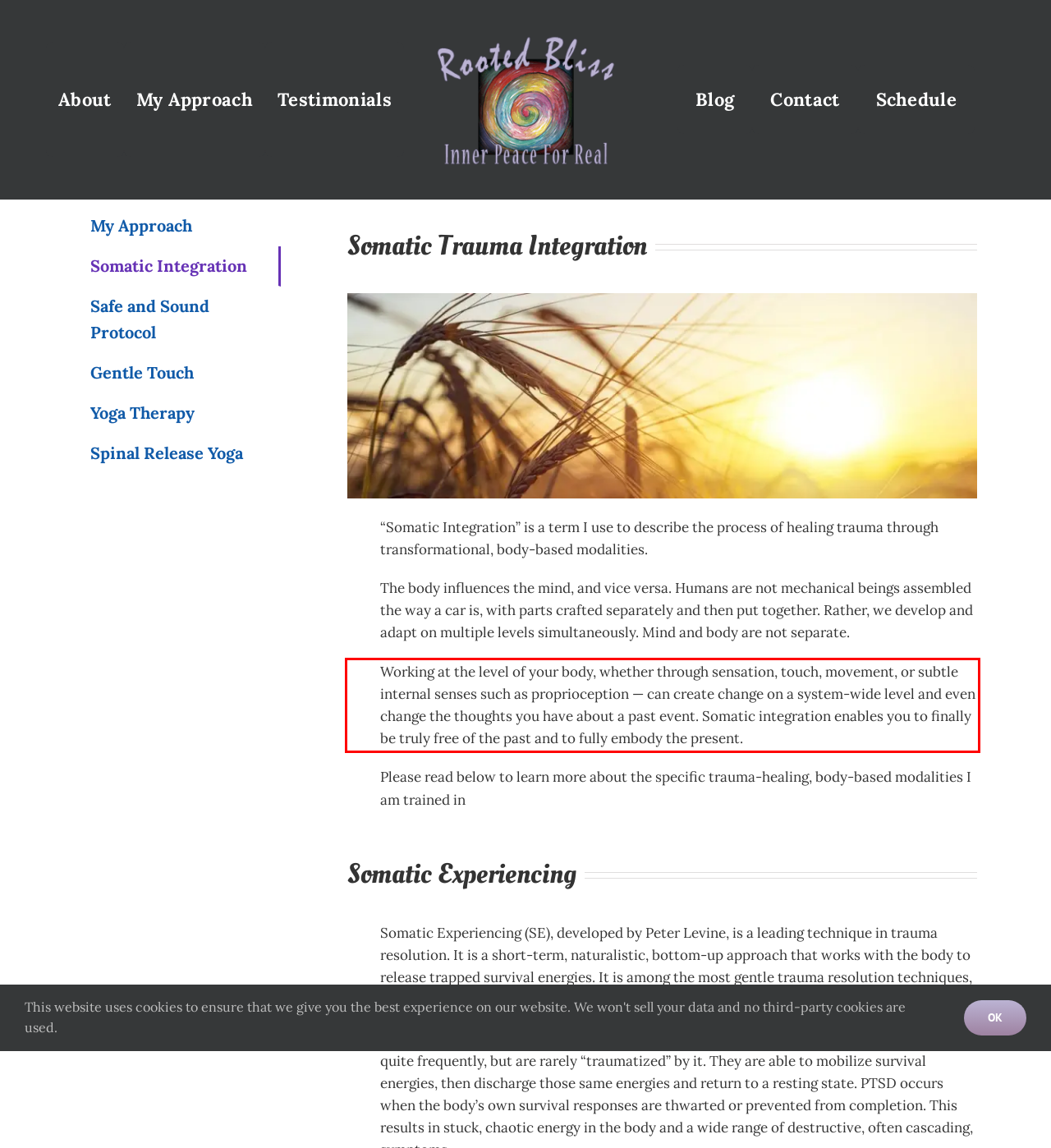Analyze the webpage screenshot and use OCR to recognize the text content in the red bounding box.

Working at the level of your body, whether through sensation, touch, movement, or subtle internal senses such as proprioception — can create change on a system-wide level and even change the thoughts you have about a past event. Somatic integration enables you to finally be truly free of the past and to fully embody the present.